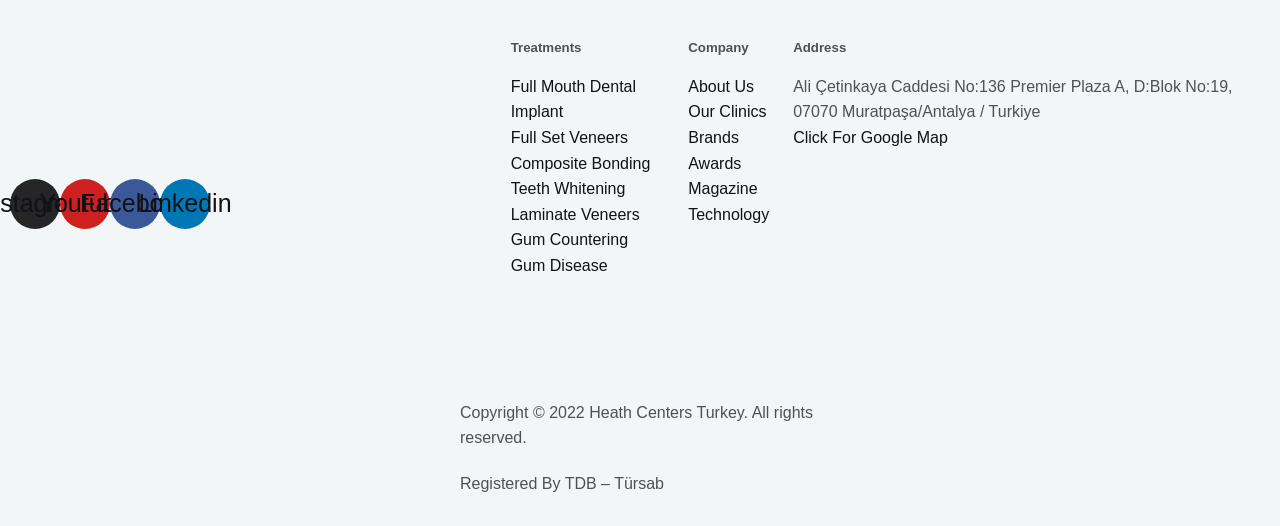Show the bounding box coordinates for the HTML element as described: "Linkedin".

[0.125, 0.34, 0.164, 0.435]